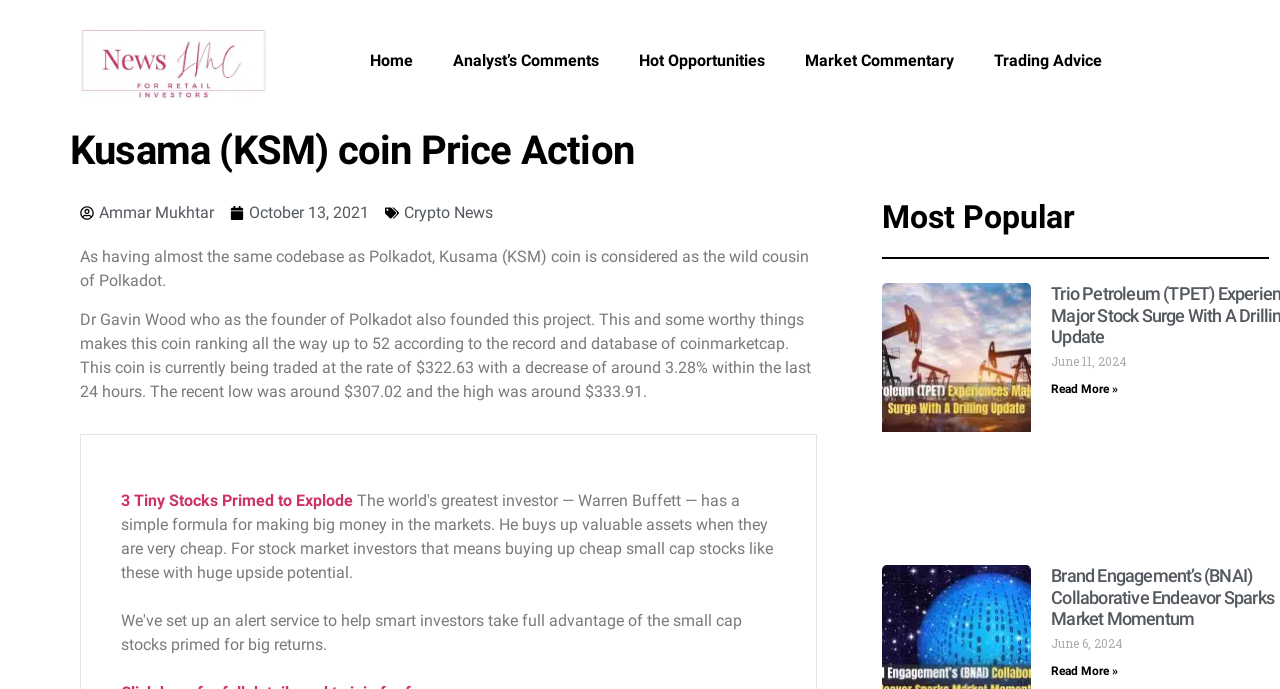What is the recent low price of Kusama coin?
Please respond to the question with a detailed and informative answer.

The recent low price of Kusama coin can be found in the paragraph of text that describes the coin's price action. The text states that the recent low was around $307.02.